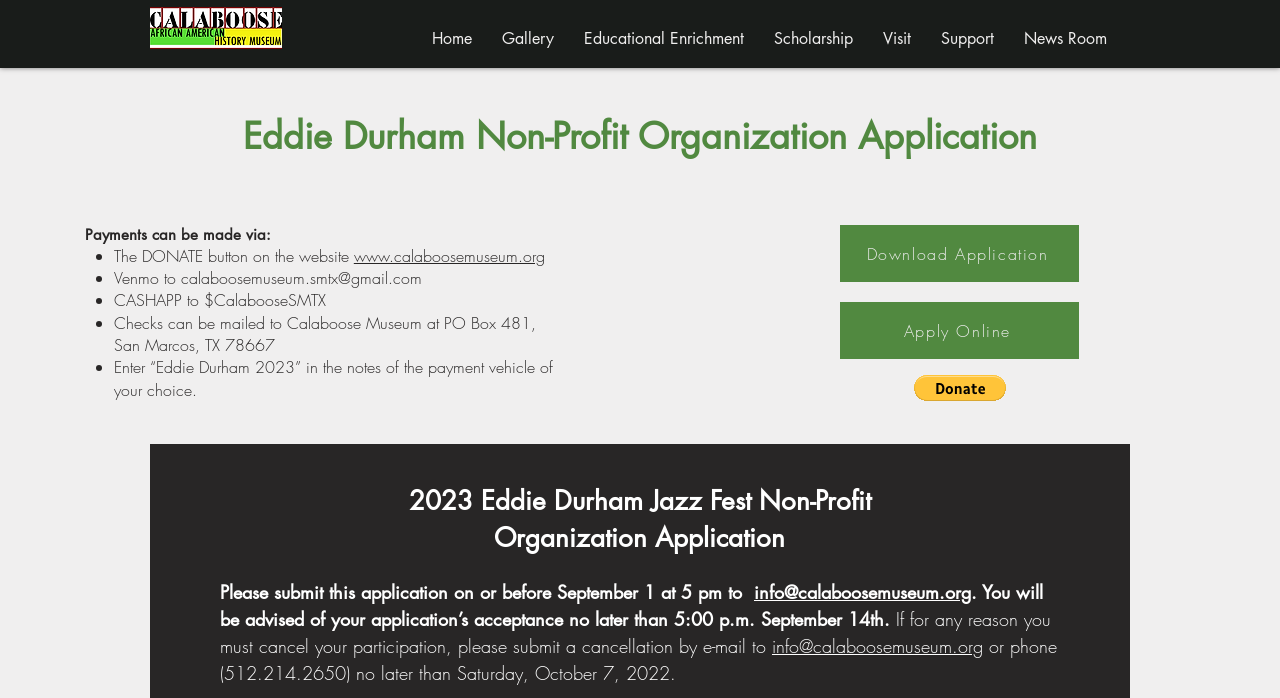Identify the bounding box coordinates of the section that should be clicked to achieve the task described: "Learn about Developing sustainable agriculture in Africa".

None